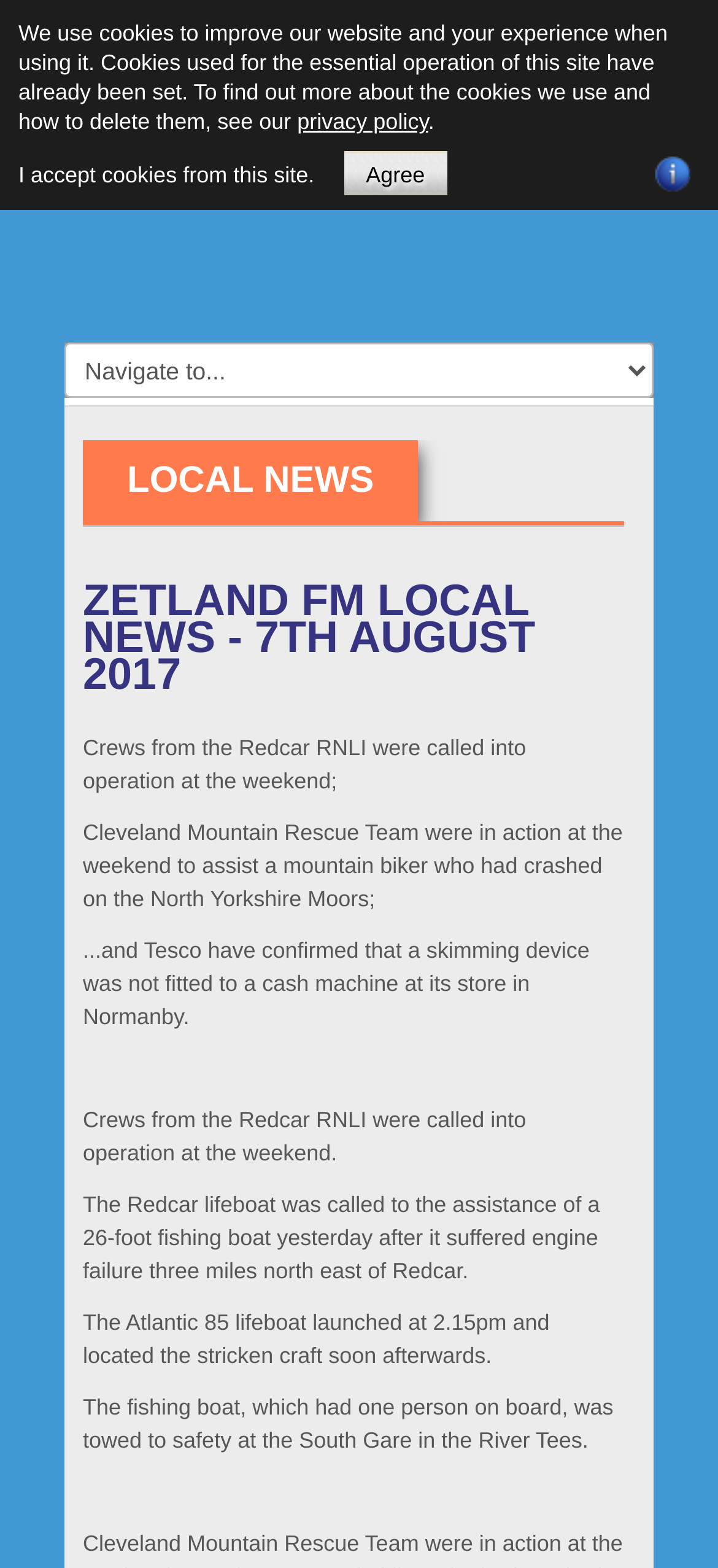Provide a comprehensive description of the webpage.

The webpage is for Zetland FM, a local news website. At the top left, there are three social media links: Facebook, Twitter, and Mixcloud, each accompanied by an image. Next to these links is a navigation menu with links to the home page, "Listen Live!", and the site map.

Below the navigation menu, there is a search bar with a label "Website search" and a search button. On the top right, there is a logo of Zetland FM with a link to the website's homepage.

The main content of the webpage is divided into two sections. The first section has a heading "LOCAL NEWS" and a subheading "ZETLAND FM LOCAL NEWS - 7TH AUGUST 2017". Below the headings, there are several paragraphs of news articles, including stories about the Redcar RNLI, Cleveland Mountain Rescue Team, and Tesco.

The second section is located at the bottom of the webpage and contains a link to the privacy policy and a module about the EU Cookie Directive.